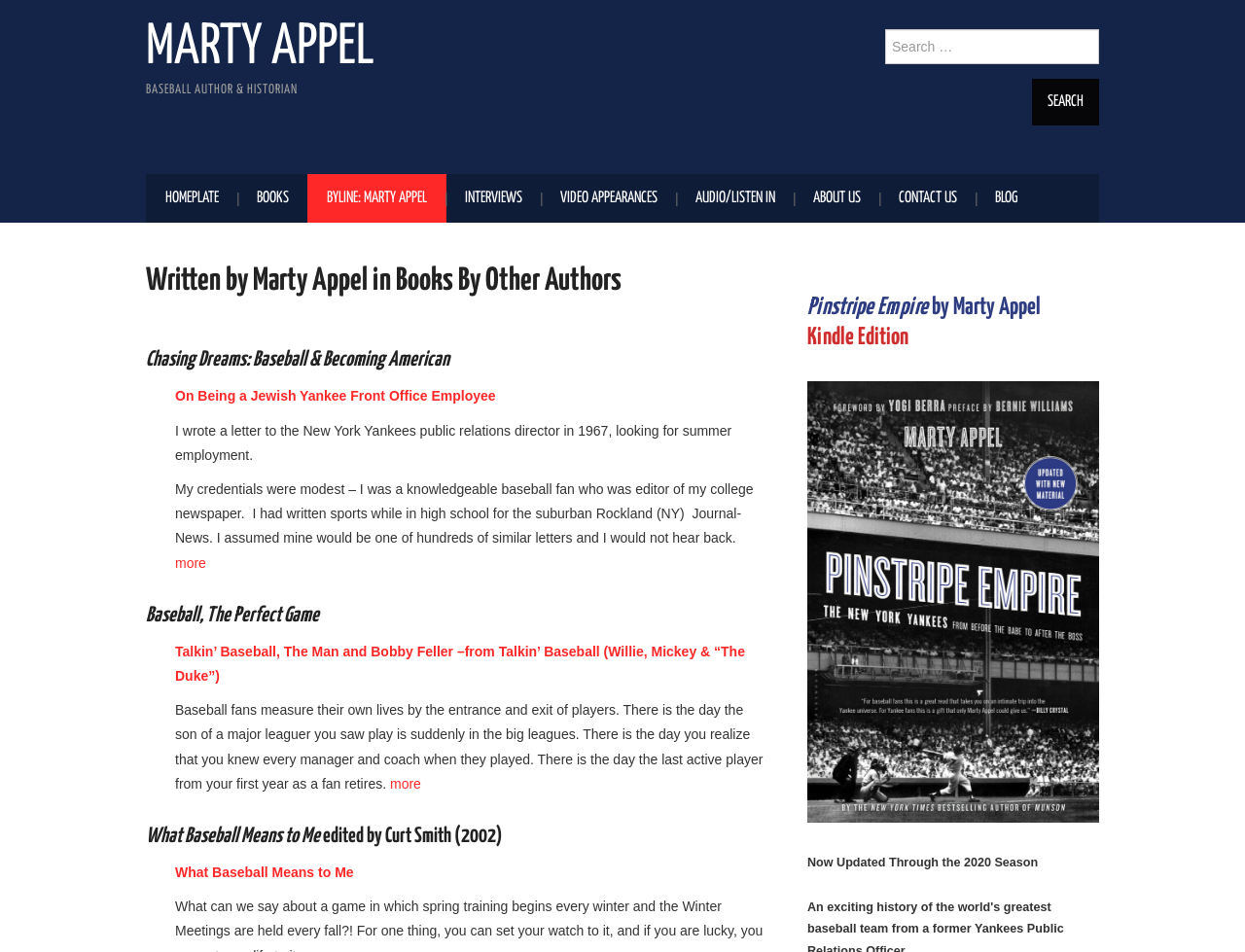Provide the bounding box coordinates of the HTML element this sentence describes: "Books". The bounding box coordinates consist of four float numbers between 0 and 1, i.e., [left, top, right, bottom].

[0.191, 0.183, 0.248, 0.234]